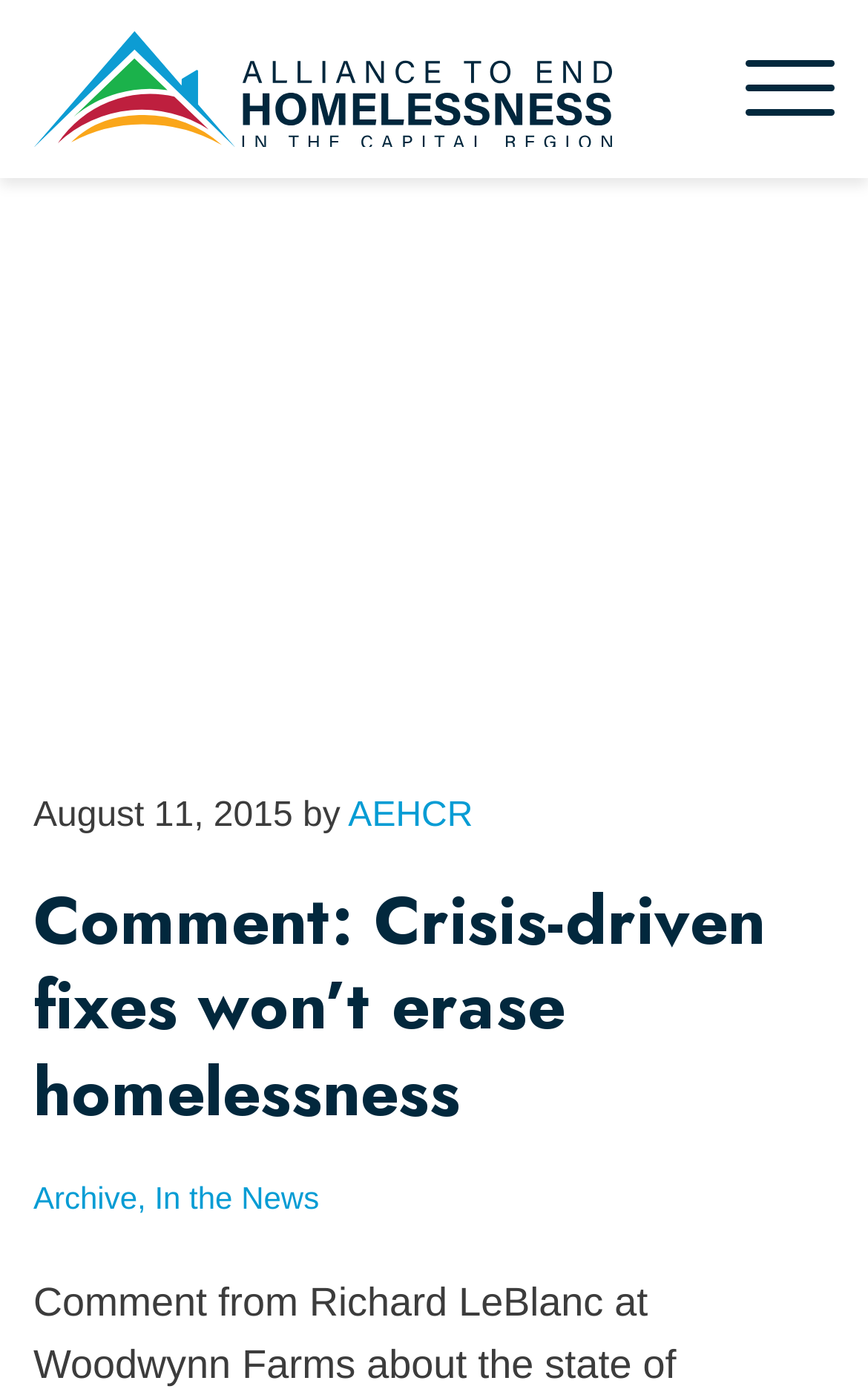What is the orientation of the menu?
Give a thorough and detailed response to the question.

The menu is located at the top right corner of the webpage, and its orientation is vertical, meaning that the menu items are stacked on top of each other.